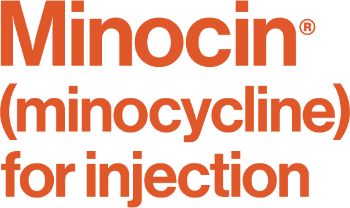Elaborate on all the features and components visible in the image.

The image prominently features the name and branding of "Minocin®," which is the trade name for the antibiotic minocycline. The word "Minocin" is displayed in a bold, vibrant orange font, emphasizing its importance, while the phrase "(minocycline)" is indicated in a slightly smaller font but remains clearly legible. Below this, the text "for injection" is presented, suggesting that this formulation of minocycline is intended for injectable use. The overall design conveys a professional medical image, which aligns with its purpose as a pharmaceutical product.